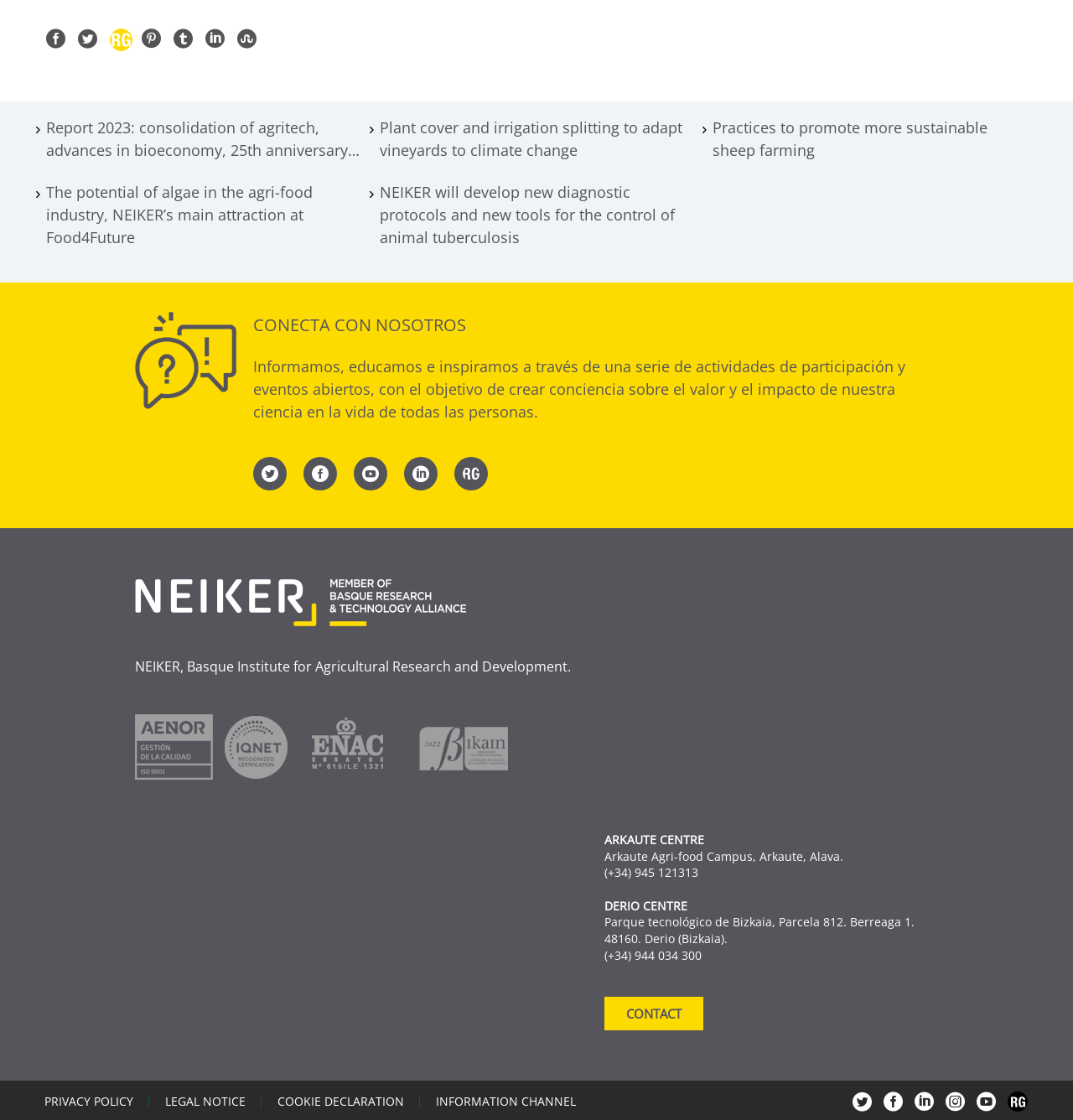Please identify the bounding box coordinates of the region to click in order to complete the task: "Connect with us on social media". The coordinates must be four float numbers between 0 and 1, specified as [left, top, right, bottom].

[0.236, 0.408, 0.267, 0.438]